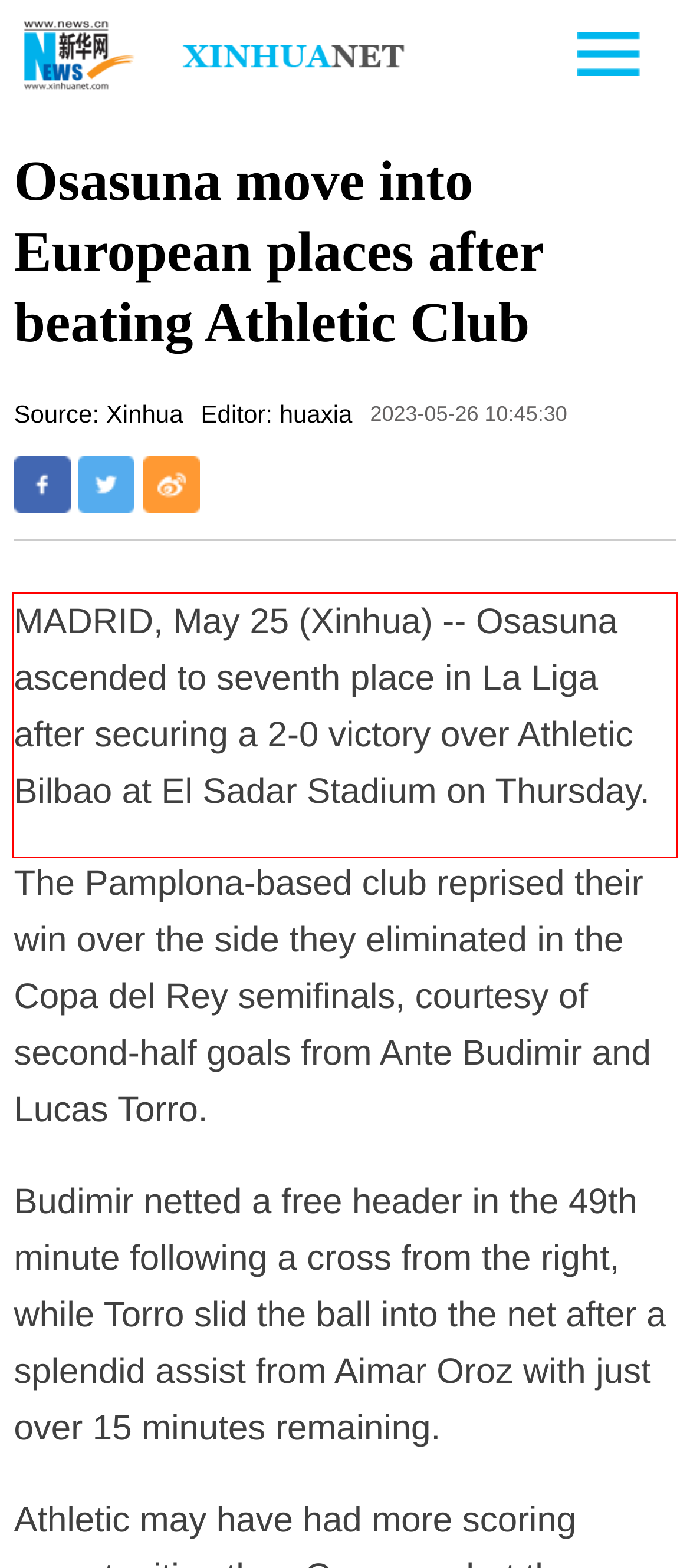Please perform OCR on the text within the red rectangle in the webpage screenshot and return the text content.

MADRID, May 25 (Xinhua) -- Osasuna ascended to seventh place in La Liga after securing a 2-0 victory over Athletic Bilbao at El Sadar Stadium on Thursday.